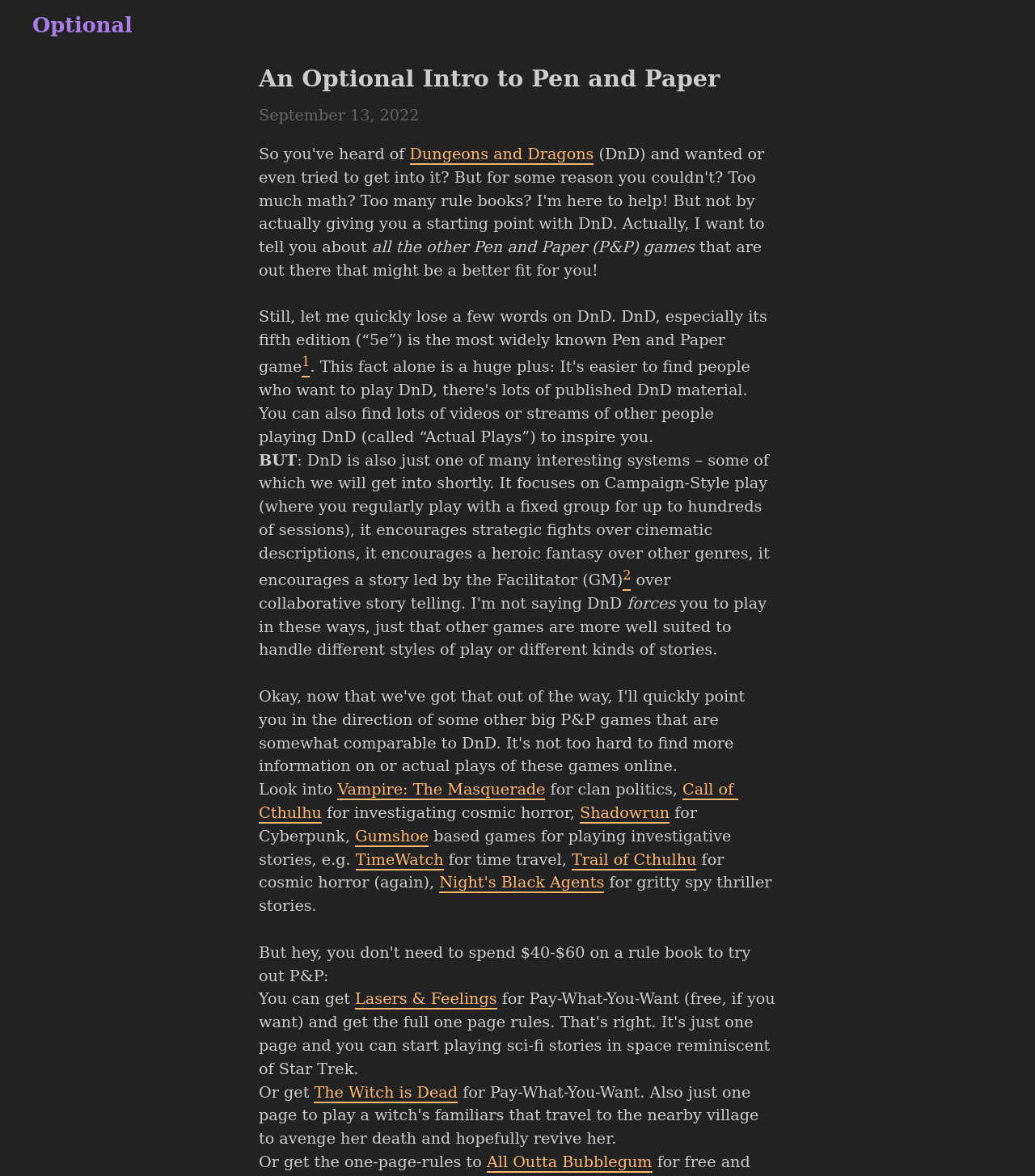What is the style of play encouraged by DnD?
Provide a detailed answer to the question, using the image to inform your response.

I found this information by reading the StaticText element that describes DnD, which mentions that it focuses on Campaign-Style play.